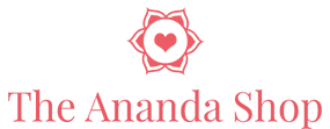Describe in detail everything you see in the image.

The image features the logo of "The Ananda Shop," elegantly designed with a floral motif that includes a heart at its center. The use of soft pink tones gives a warm and inviting feel, reflecting the shop's commitment to quality and exceptional customer service. Beneath the floral icon, the name "The Ananda Shop" is displayed in a stylish font, enhancing the overall aesthetic. This logo signifies the store's dedication to providing a curated selection of products, emphasizing tranquility and well-being.